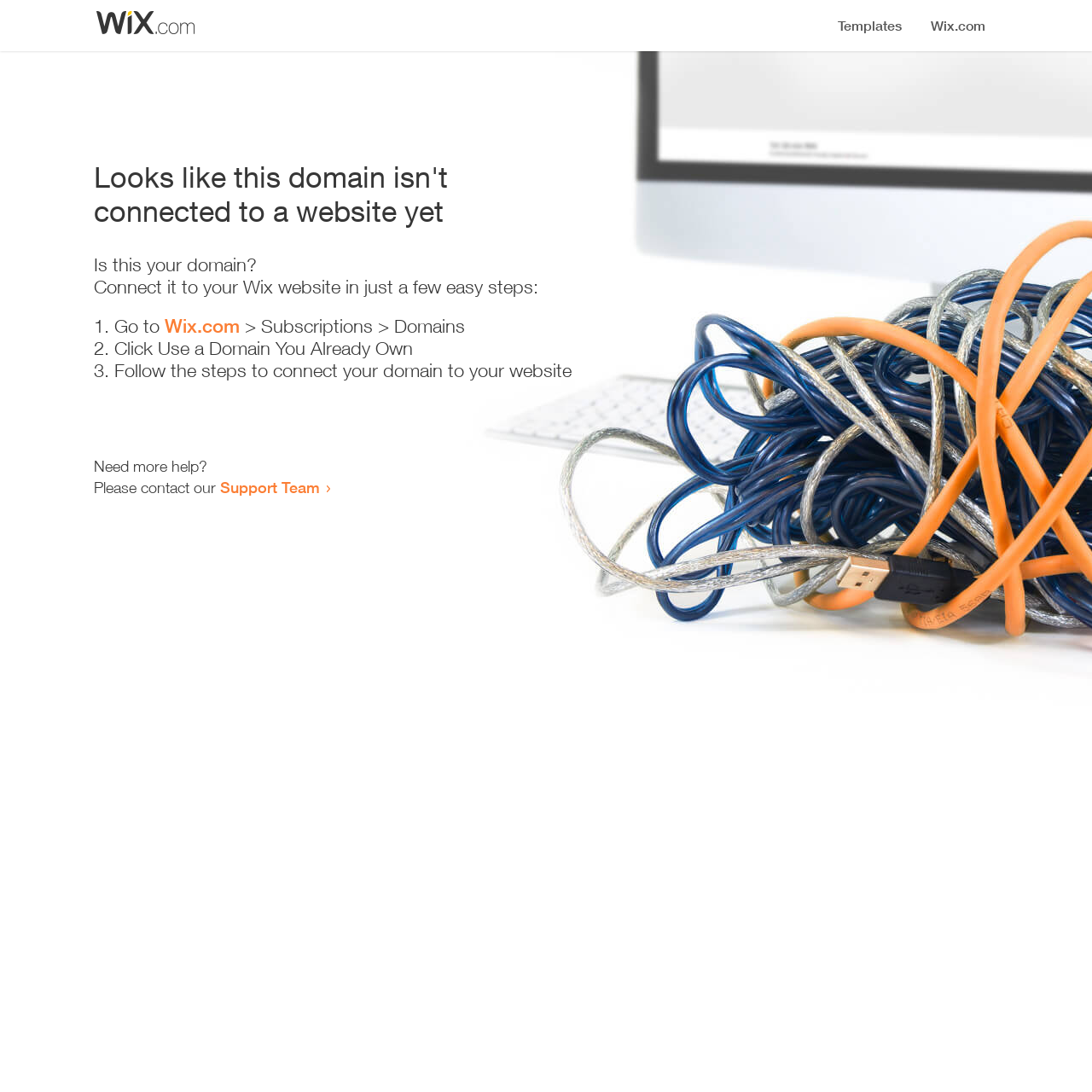Using the given element description, provide the bounding box coordinates (top-left x, top-left y, bottom-right x, bottom-right y) for the corresponding UI element in the screenshot: Wix.com

[0.151, 0.288, 0.22, 0.309]